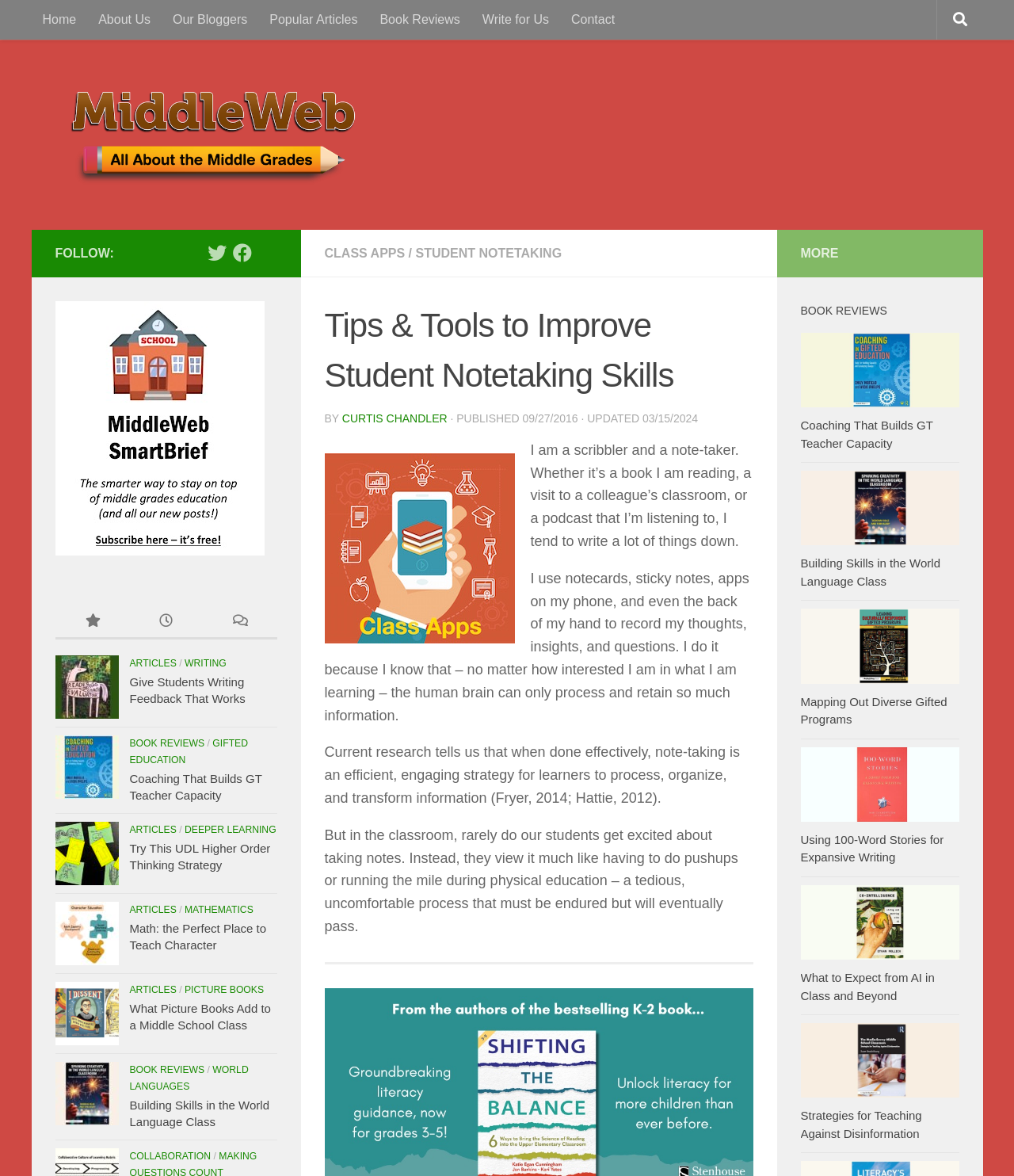Please locate the bounding box coordinates of the element's region that needs to be clicked to follow the instruction: "Click on the 'Home' link". The bounding box coordinates should be provided as four float numbers between 0 and 1, i.e., [left, top, right, bottom].

[0.031, 0.0, 0.086, 0.034]